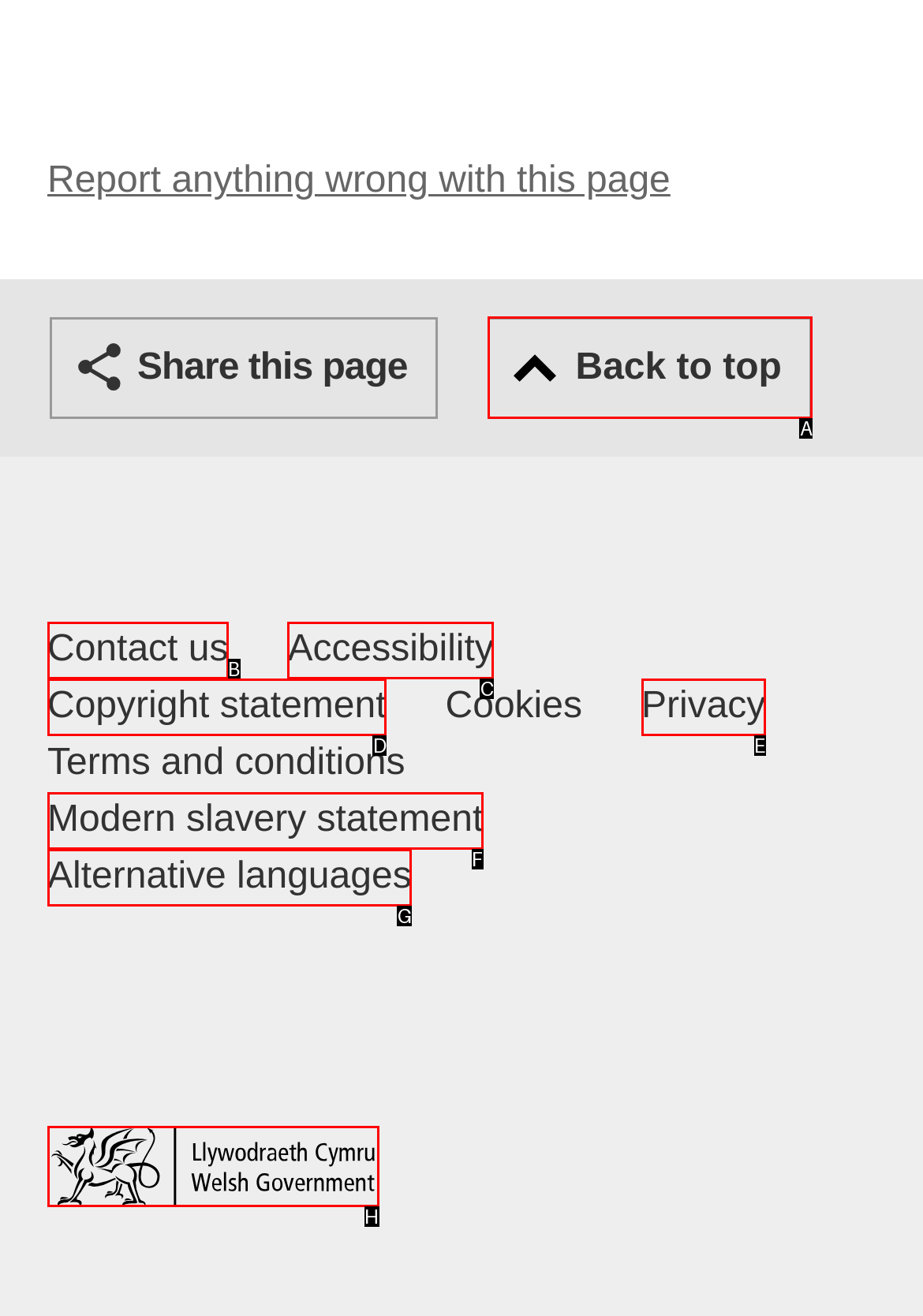Determine which UI element matches this description: Privacy
Reply with the appropriate option's letter.

E